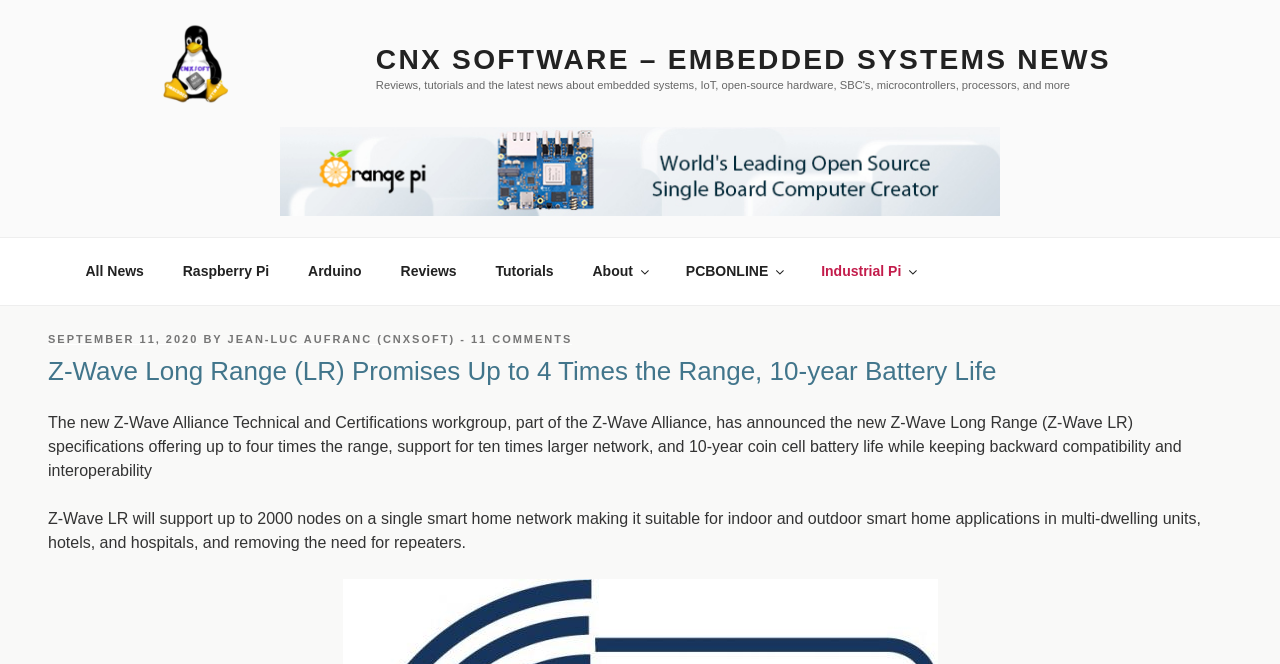Use a single word or phrase to answer this question: 
How many comments are there on the article?

11 comments